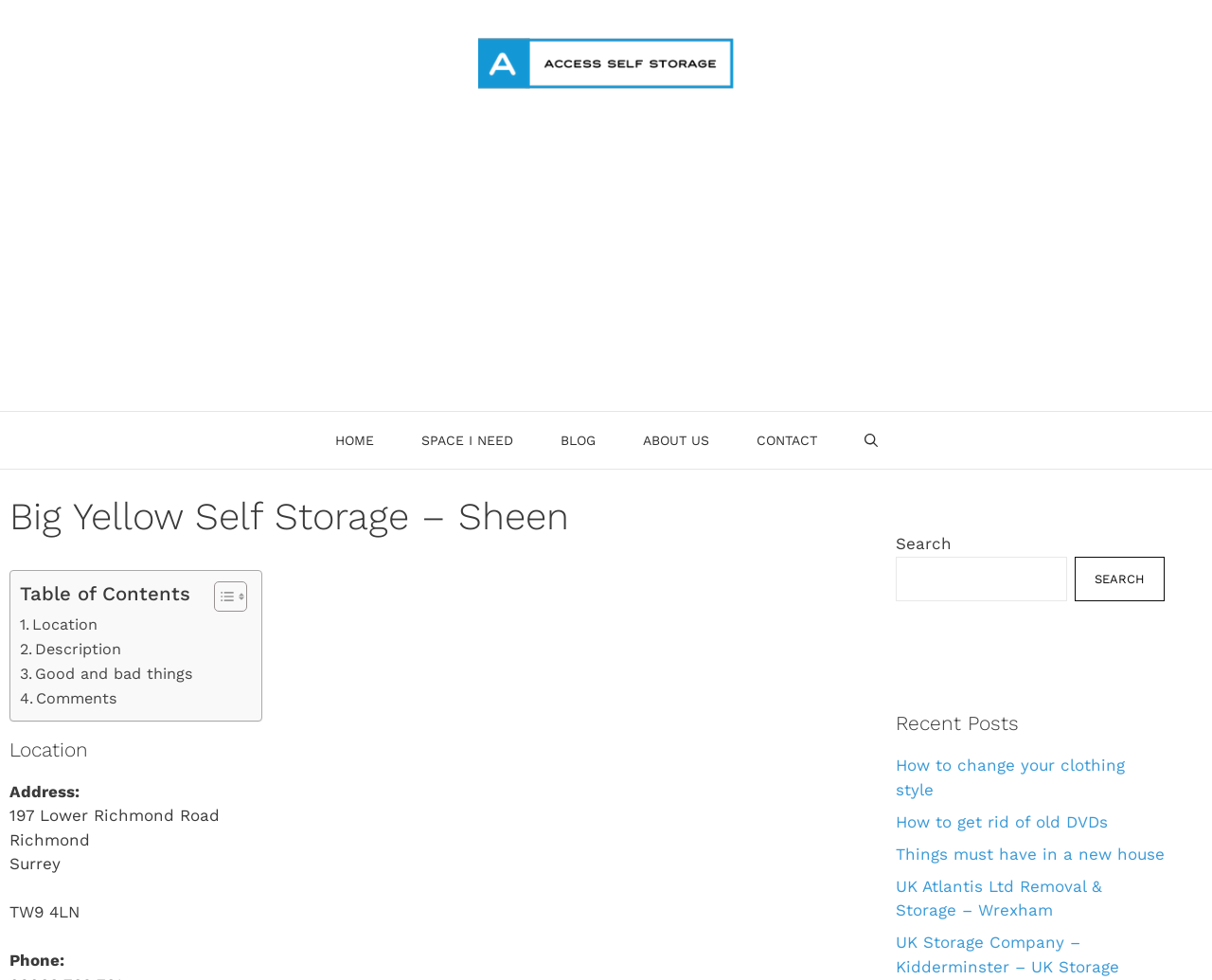Provide a brief response in the form of a single word or phrase:
What is the navigation menu at the top of the webpage?

HOME, SPACE I NEED, BLOG, ABOUT US, CONTACT